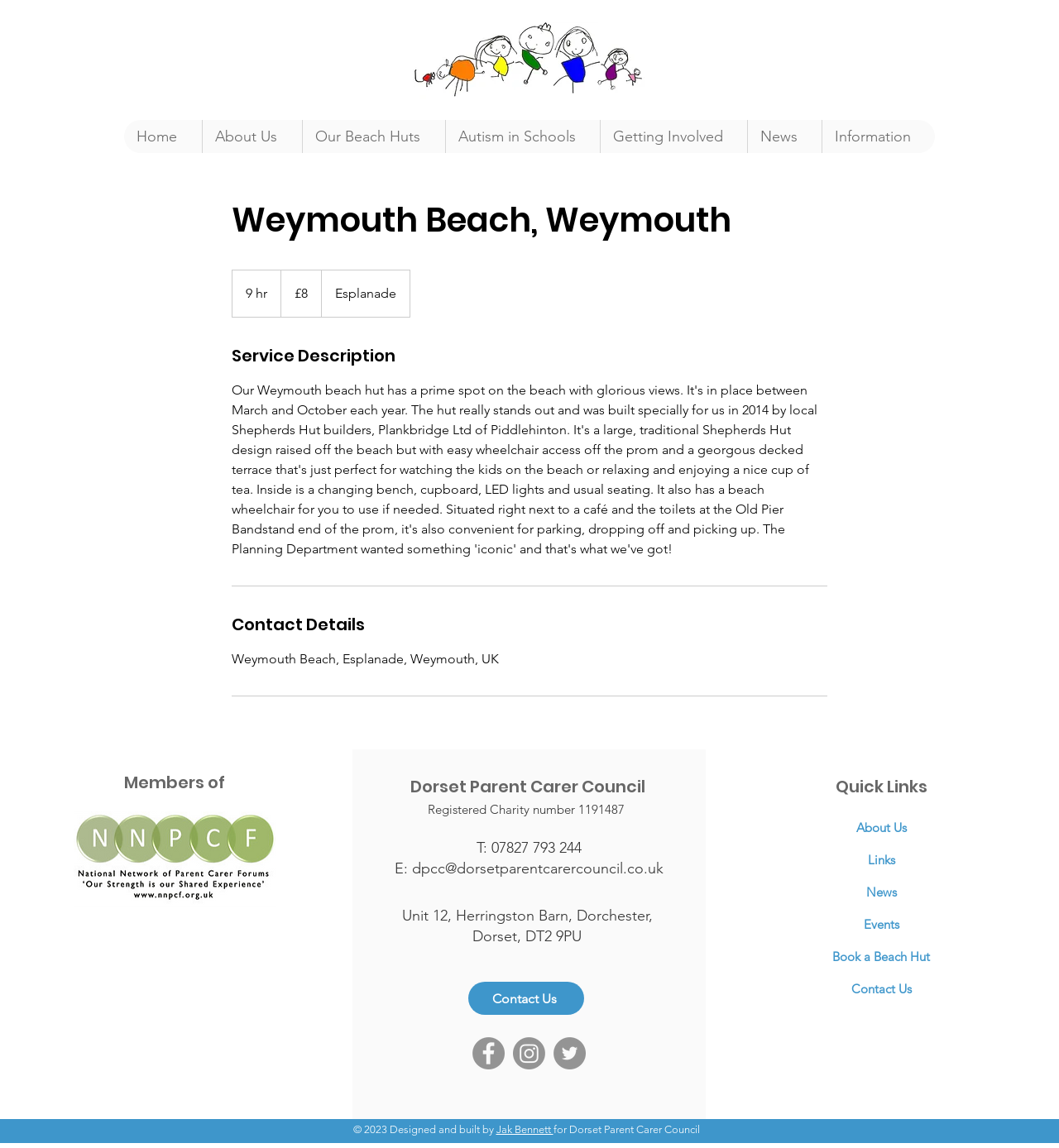Please identify the bounding box coordinates of where to click in order to follow the instruction: "View the Contact Details".

[0.219, 0.534, 0.471, 0.554]